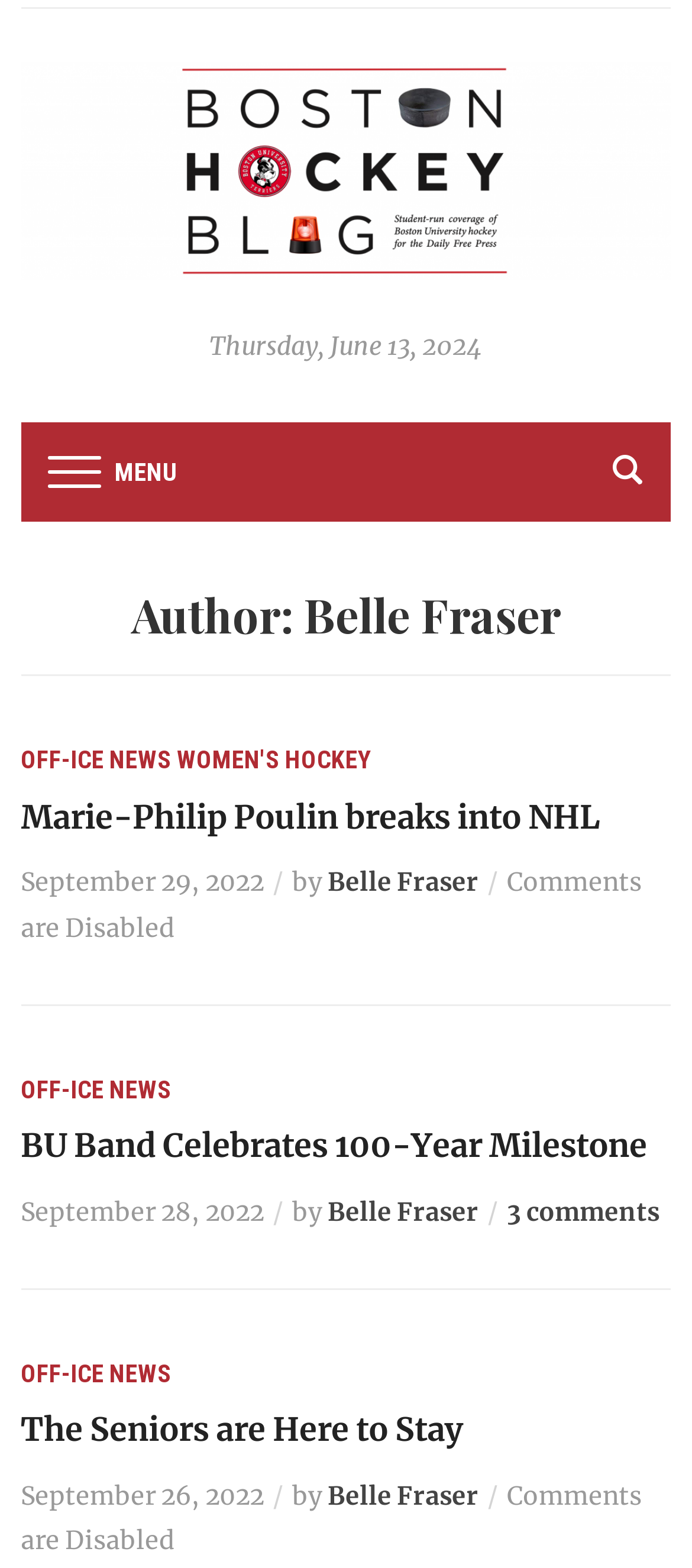Can you find the bounding box coordinates for the element to click on to achieve the instruction: "Click the search button"?

[0.855, 0.277, 0.957, 0.323]